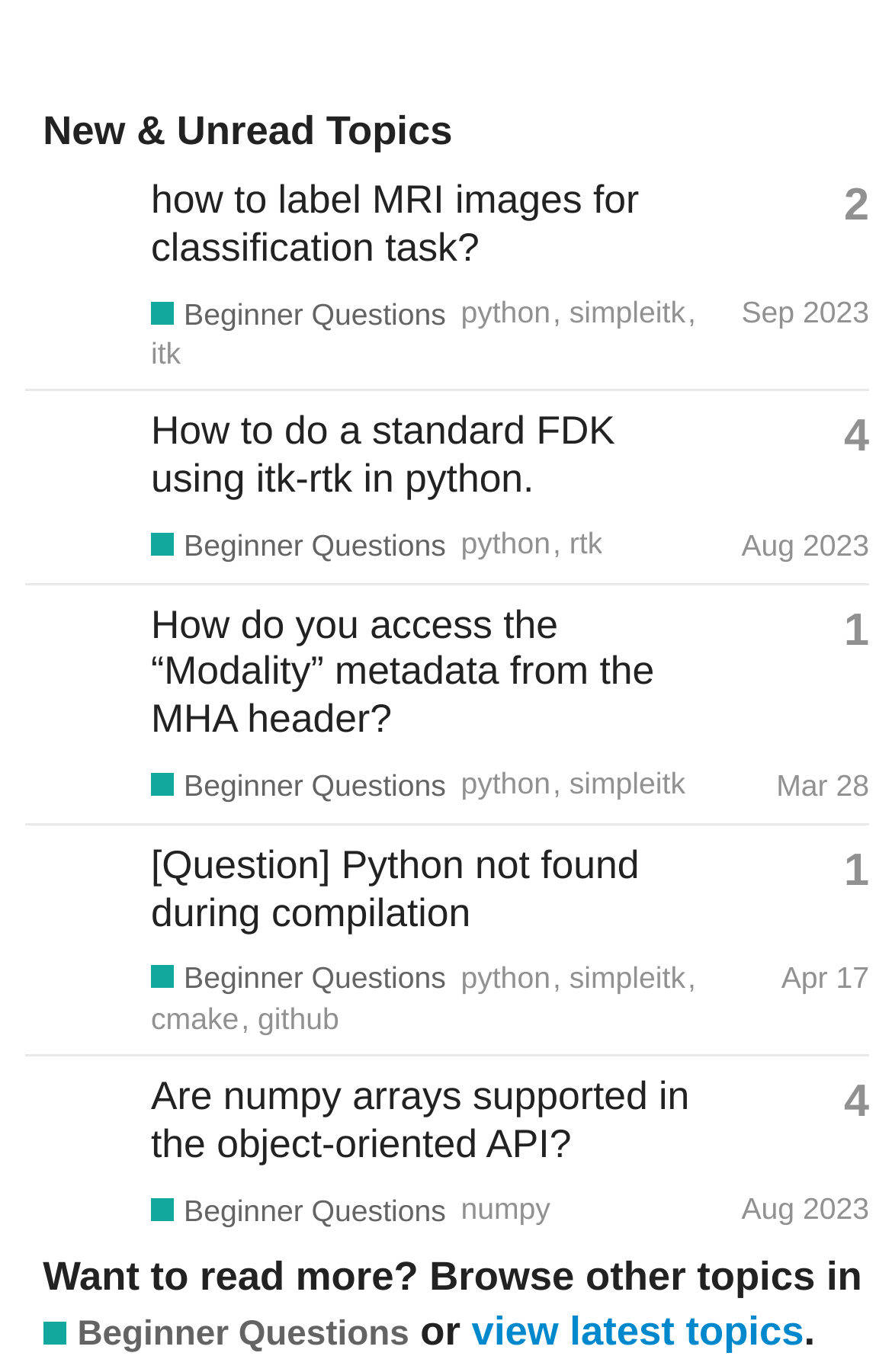Provide a brief response to the question below using one word or phrase:
What is the date of the last topic?

Aug 10, 2023